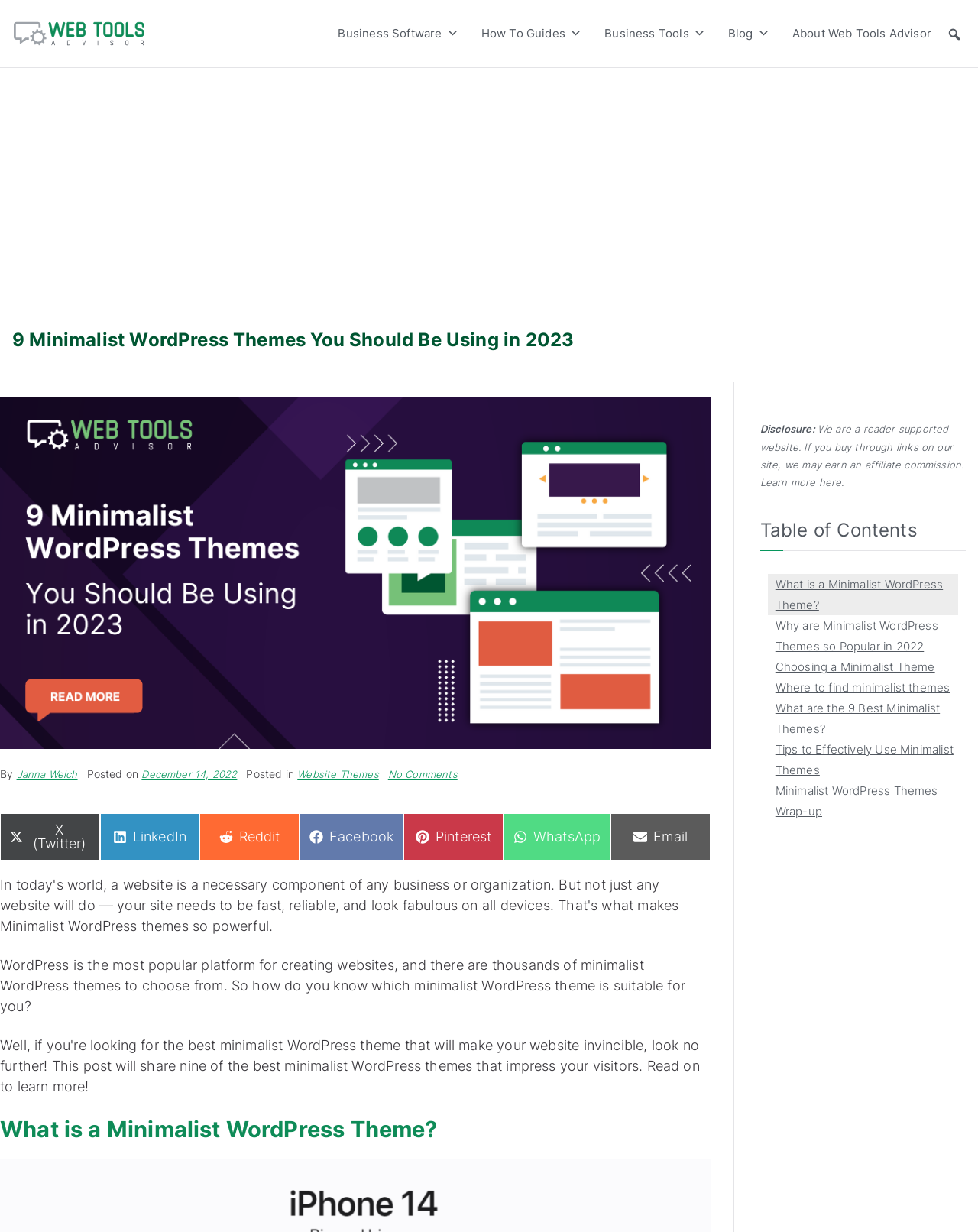Select the bounding box coordinates of the element I need to click to carry out the following instruction: "Search for something".

[0.964, 0.019, 0.988, 0.037]